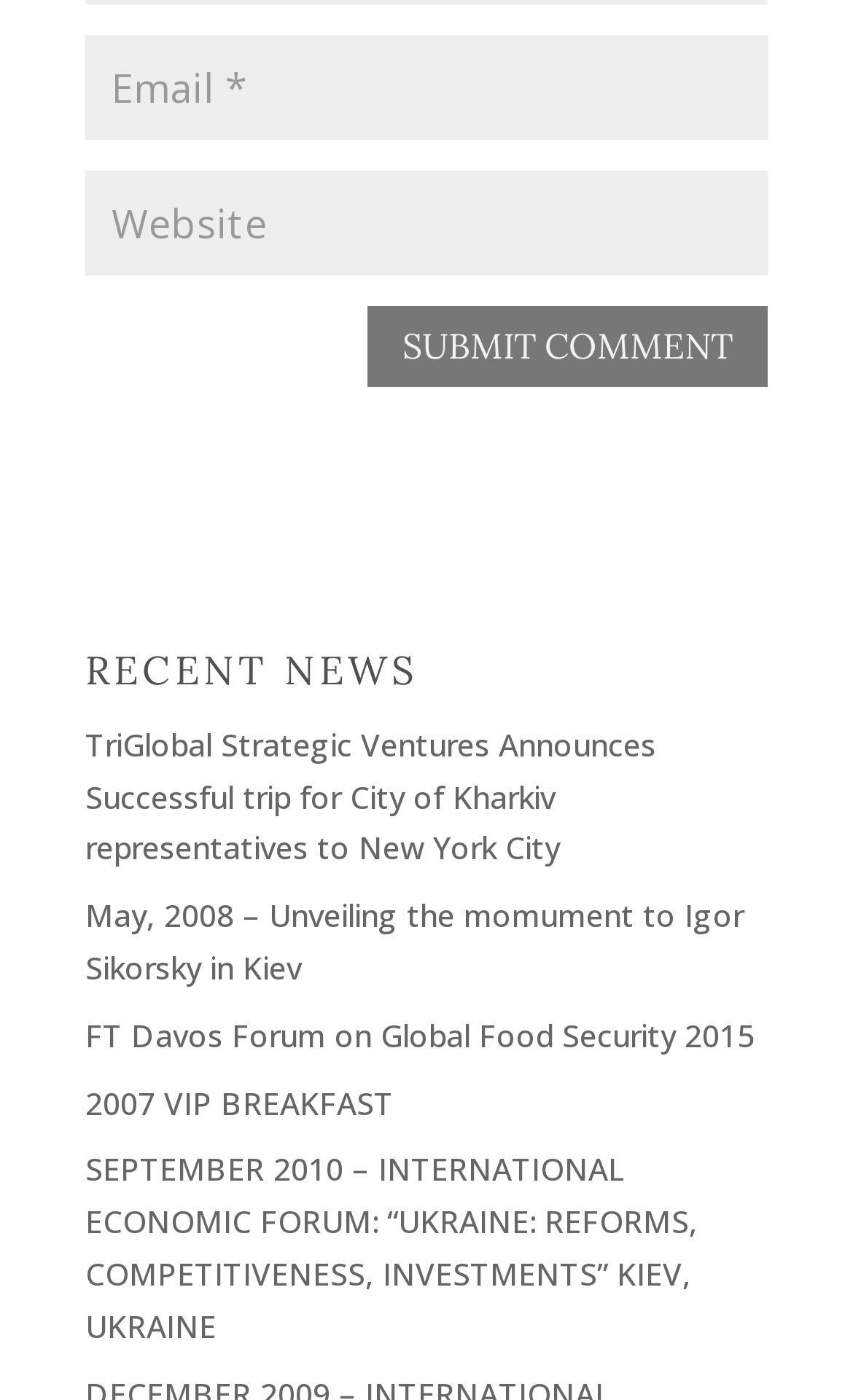What is the second textbox for?
Examine the image closely and answer the question with as much detail as possible.

The second textbox has a label 'Website' and is not required, suggesting that it is for optional input of a website URL, likely for submitting a comment or feedback with a related website.